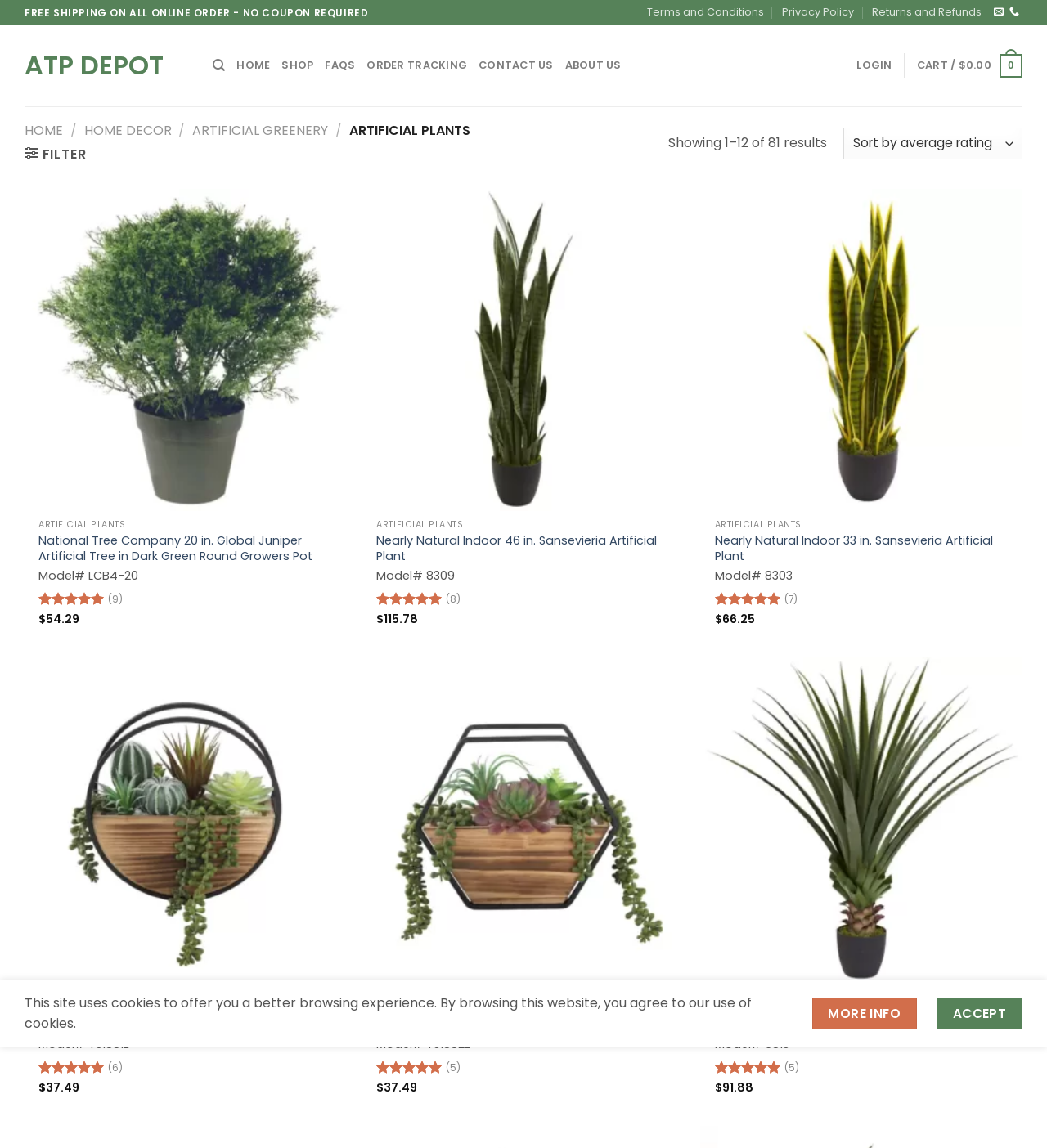What is the function of the 'FILTER' button?
Kindly answer the question with as much detail as you can.

The 'FILTER' button is likely used to filter products based on certain criteria, such as price, rating, or features, which is a common functionality in e-commerce websites.